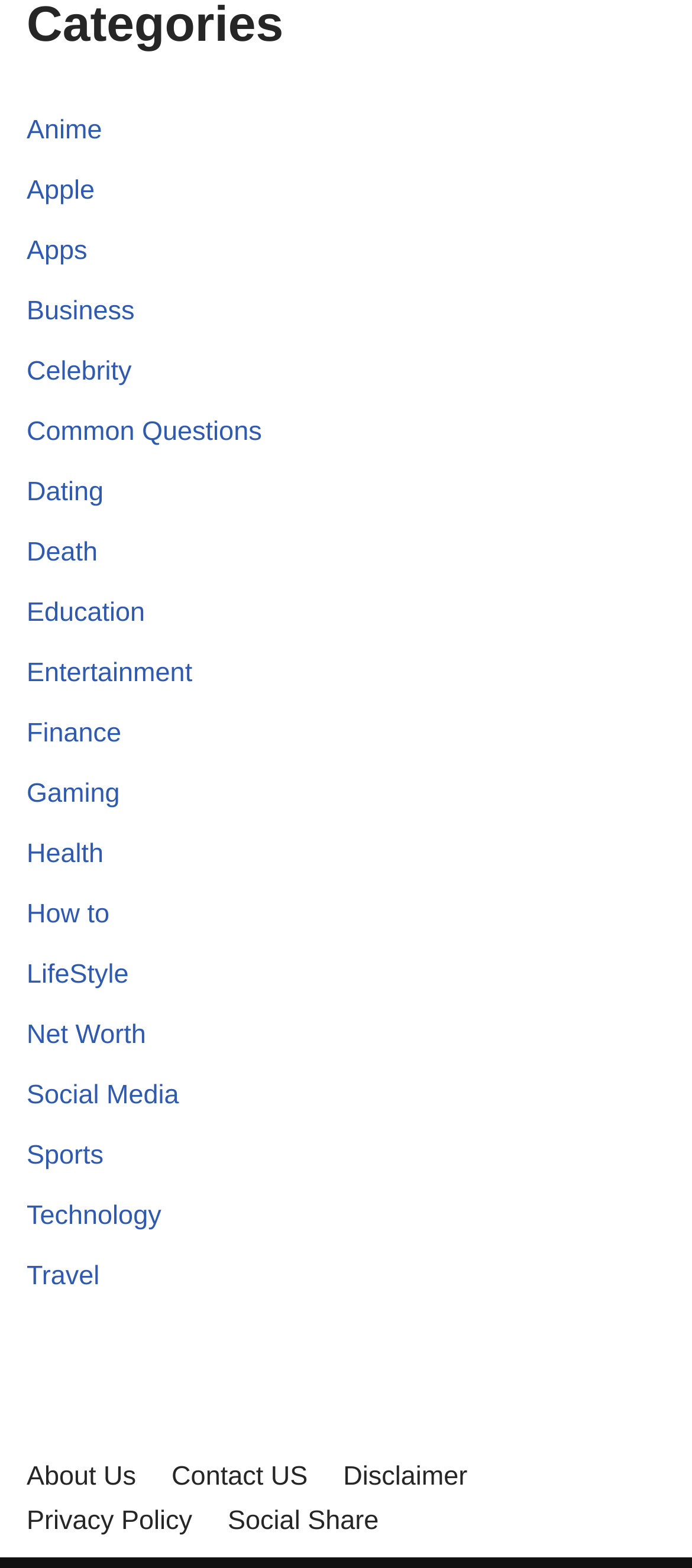Determine the bounding box coordinates of the clickable region to execute the instruction: "Click on Anime". The coordinates should be four float numbers between 0 and 1, denoted as [left, top, right, bottom].

[0.038, 0.074, 0.148, 0.093]